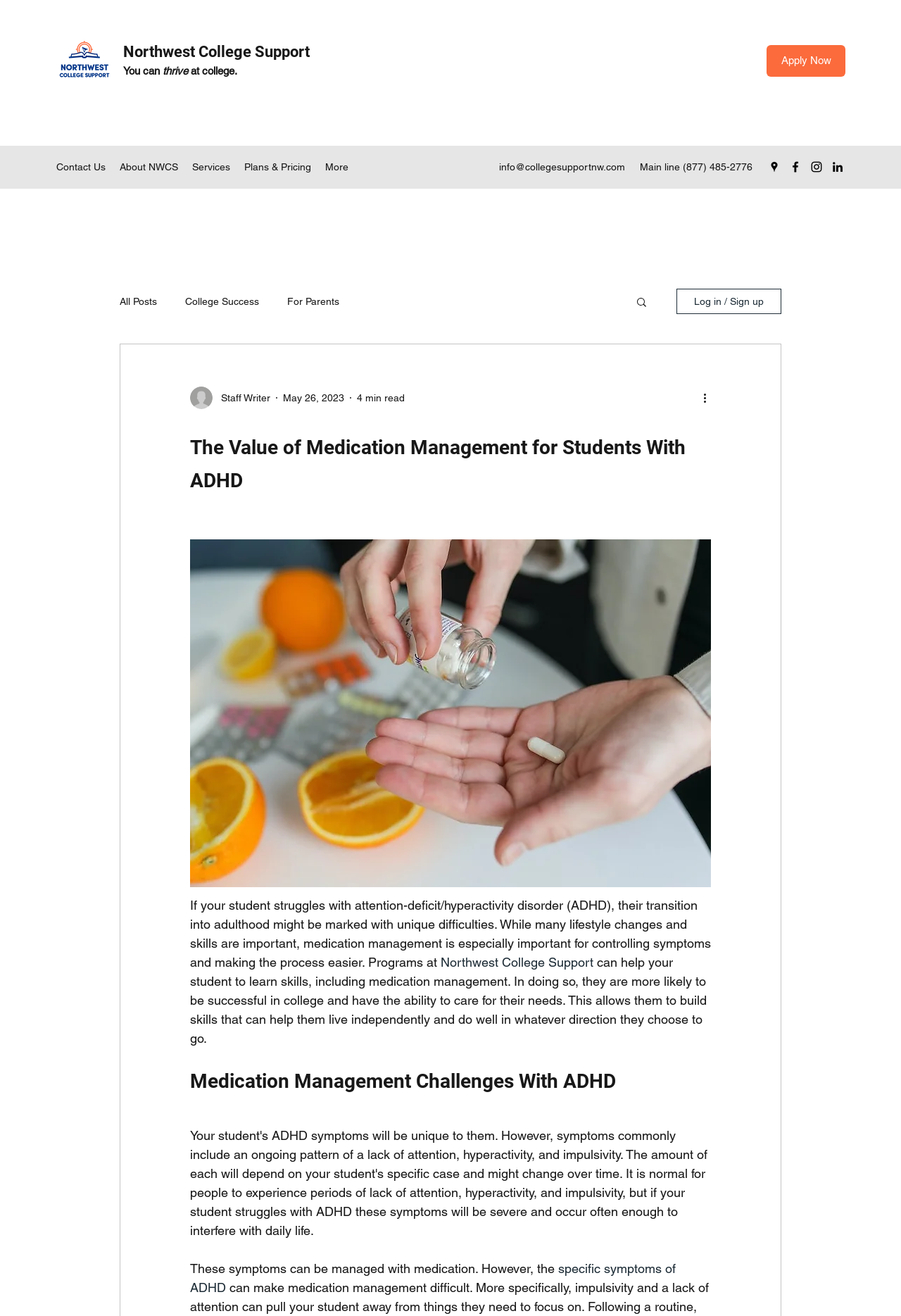Using the information in the image, give a comprehensive answer to the question: 
What social media platforms does the organization have?

The social media platforms of the organization can be found in the social bar at the top right corner of the webpage, where it displays icons for Google Places, Facebook, Instagram, and LinkedIn.